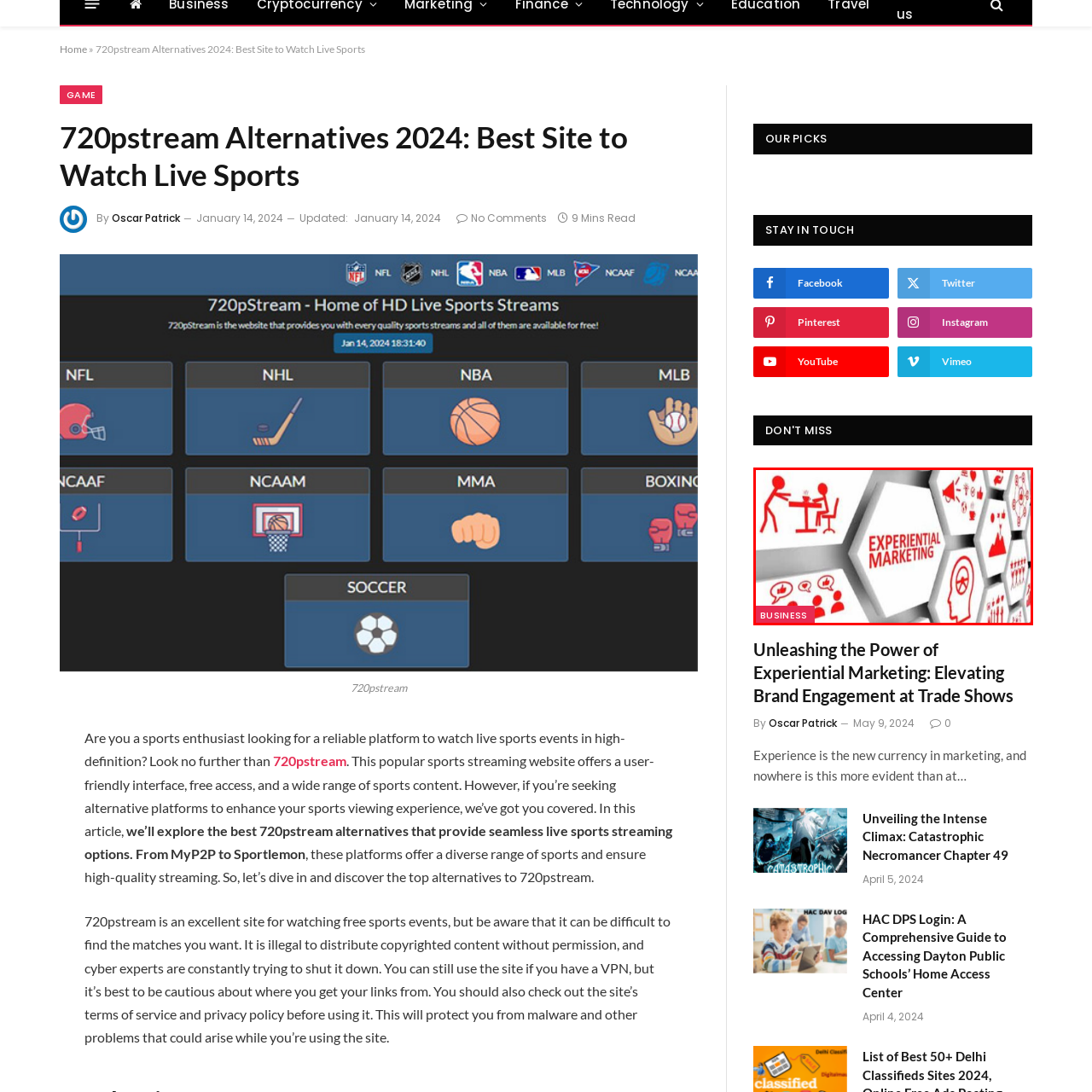Offer a complete and descriptive caption for the image marked by the red box.

The image prominently features the phrase "EXPERIENTIAL MARKETING" displayed in bold against a backdrop of interconnected hexagonal shapes. Each hexagon contains distinct red graphic icons that visually represent various aspects of experiential marketing, such as engaging with customers, brainstorming, and showcasing innovative marketing strategies. This visually striking composition is designed to highlight the importance of experiential marketing in today's business landscape, suggesting interactive and engaging approaches to elevate brand engagement. The image is part of a broader discussion on effective marketing strategies, evidenced by tags like "BUSINESS" positioned at the bottom left, indicating its relevance to business professionals looking for insights into modern marketing techniques.